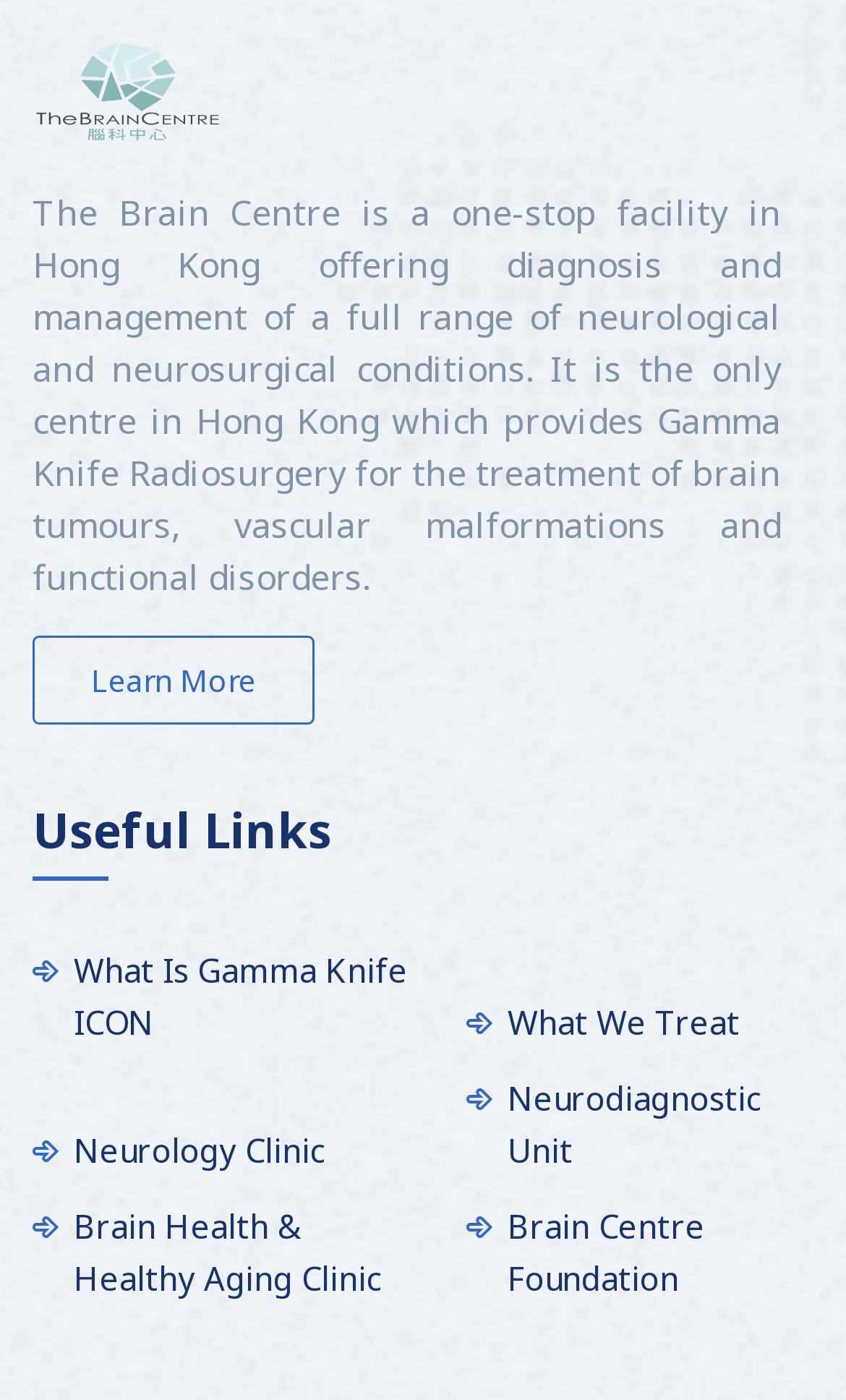Use a single word or phrase to respond to the question:
What treatment does the Brain Centre provide?

Gamma Knife Radiosurgery